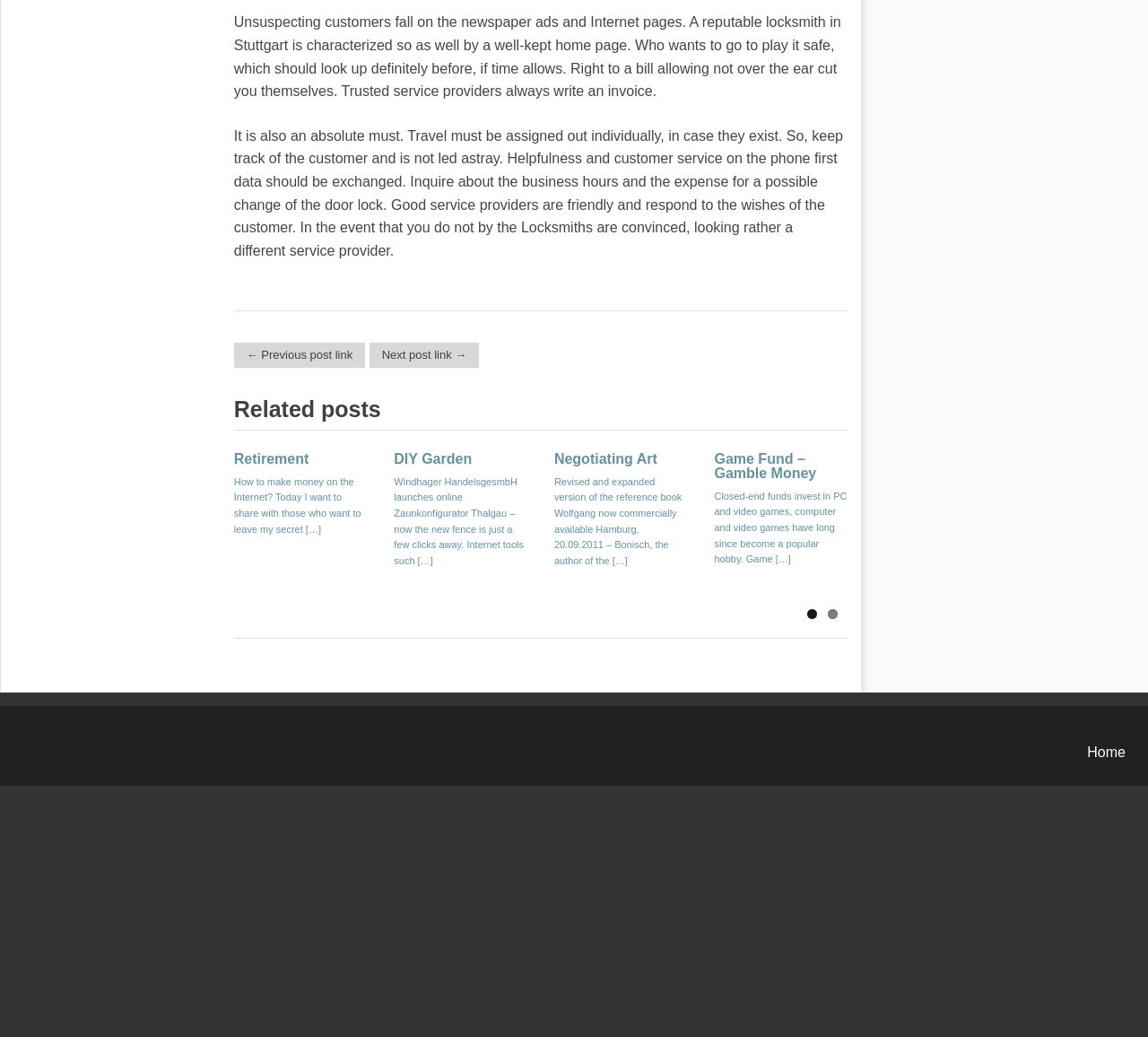Provide the bounding box coordinates for the UI element described in this sentence: "Home". The coordinates should be four float values between 0 and 1, i.e., [left, top, right, bottom].

[0.947, 0.718, 0.98, 0.733]